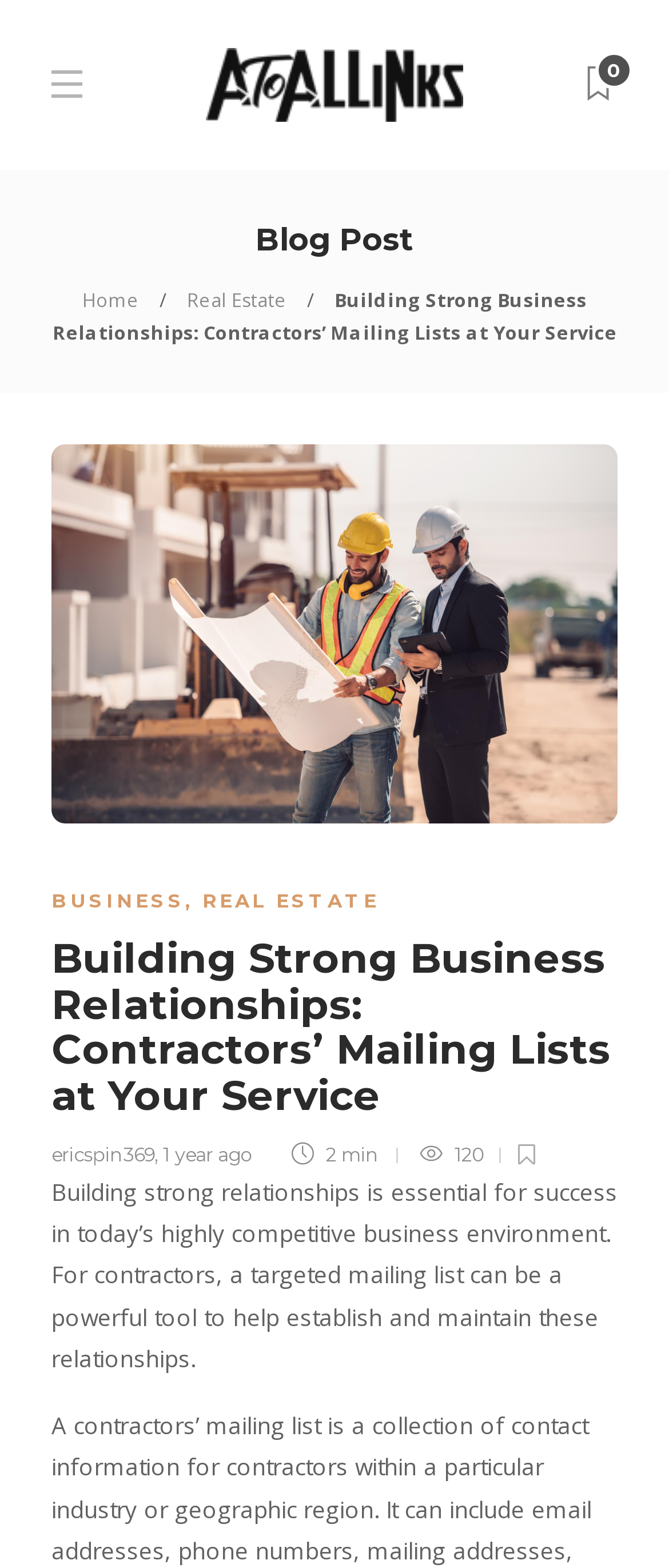Using the given description, provide the bounding box coordinates formatted as (top-left x, top-left y, bottom-right x, bottom-right y), with all values being floating point numbers between 0 and 1. Description: 1 year ago

[0.244, 0.729, 0.374, 0.744]